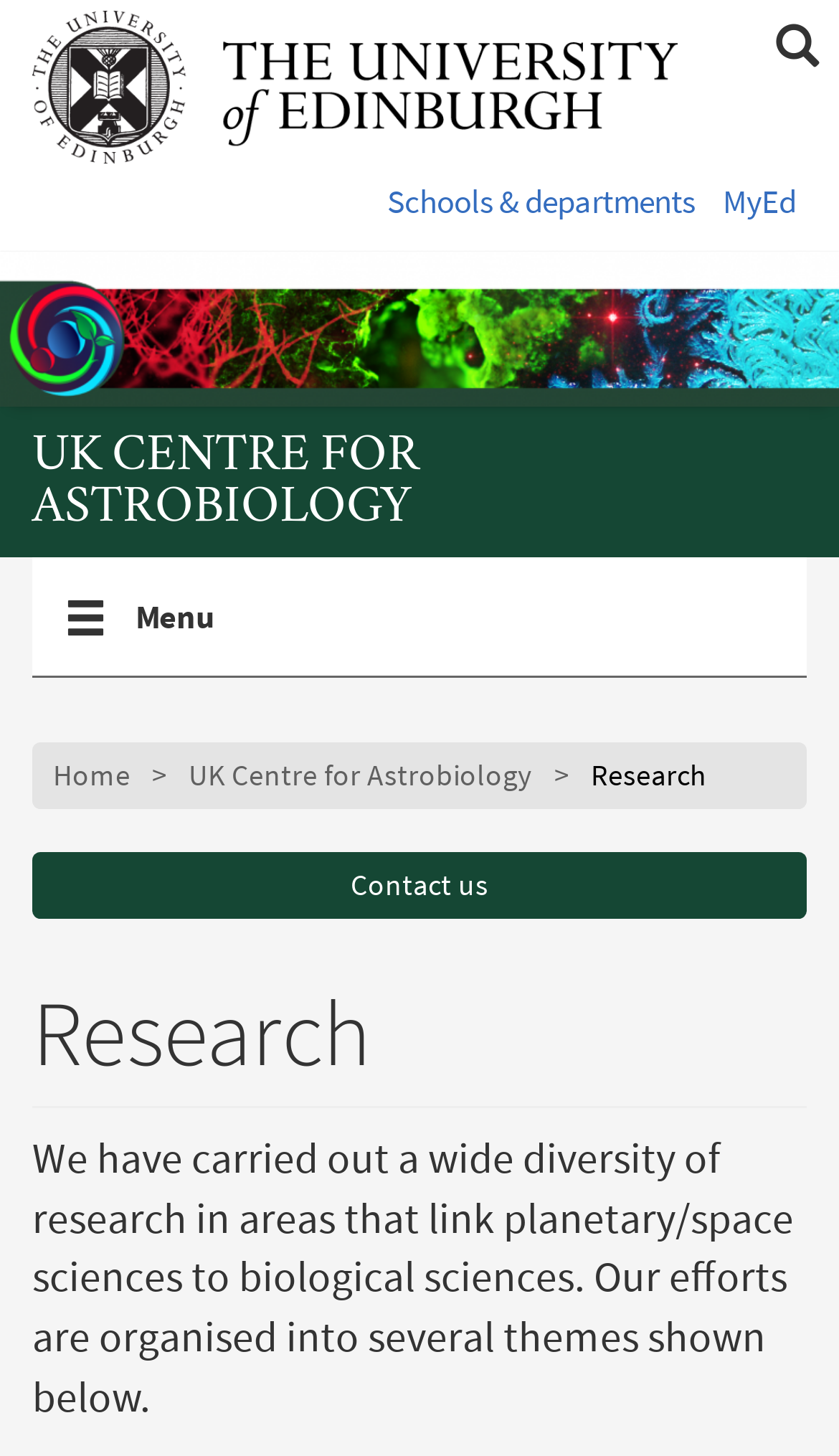Determine the coordinates of the bounding box that should be clicked to complete the instruction: "contact us". The coordinates should be represented by four float numbers between 0 and 1: [left, top, right, bottom].

[0.038, 0.586, 0.962, 0.631]